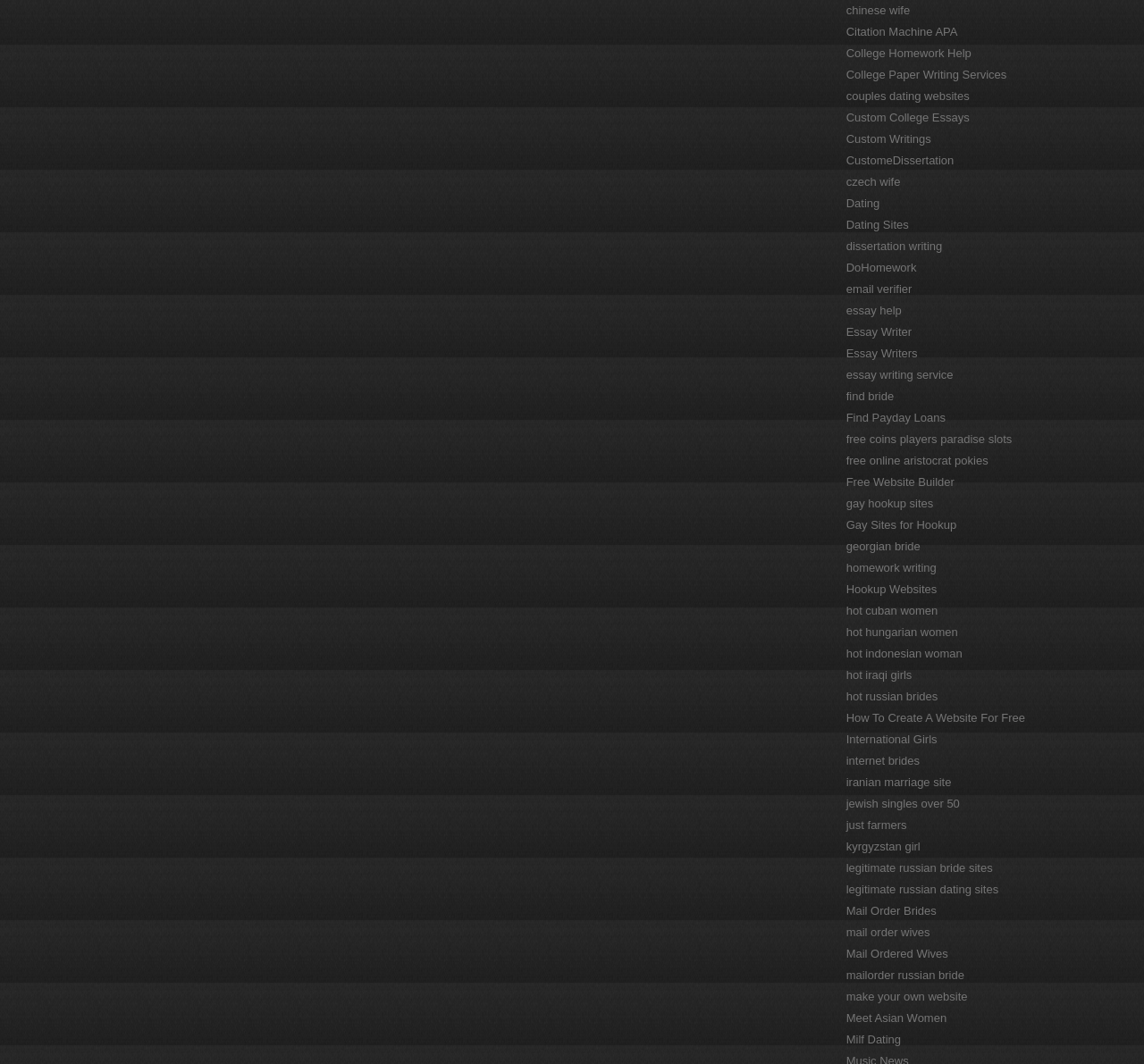What is the purpose of the link 'How To Create A Website For Free'?
Look at the image and respond with a one-word or short-phrase answer.

To create a website